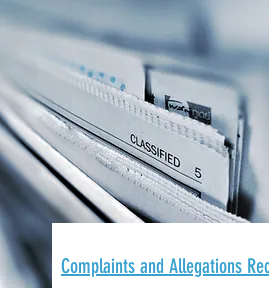What is the level of confidentiality of the file labeled 'CLASSIFIED 5'?
Please answer using one word or phrase, based on the screenshot.

High